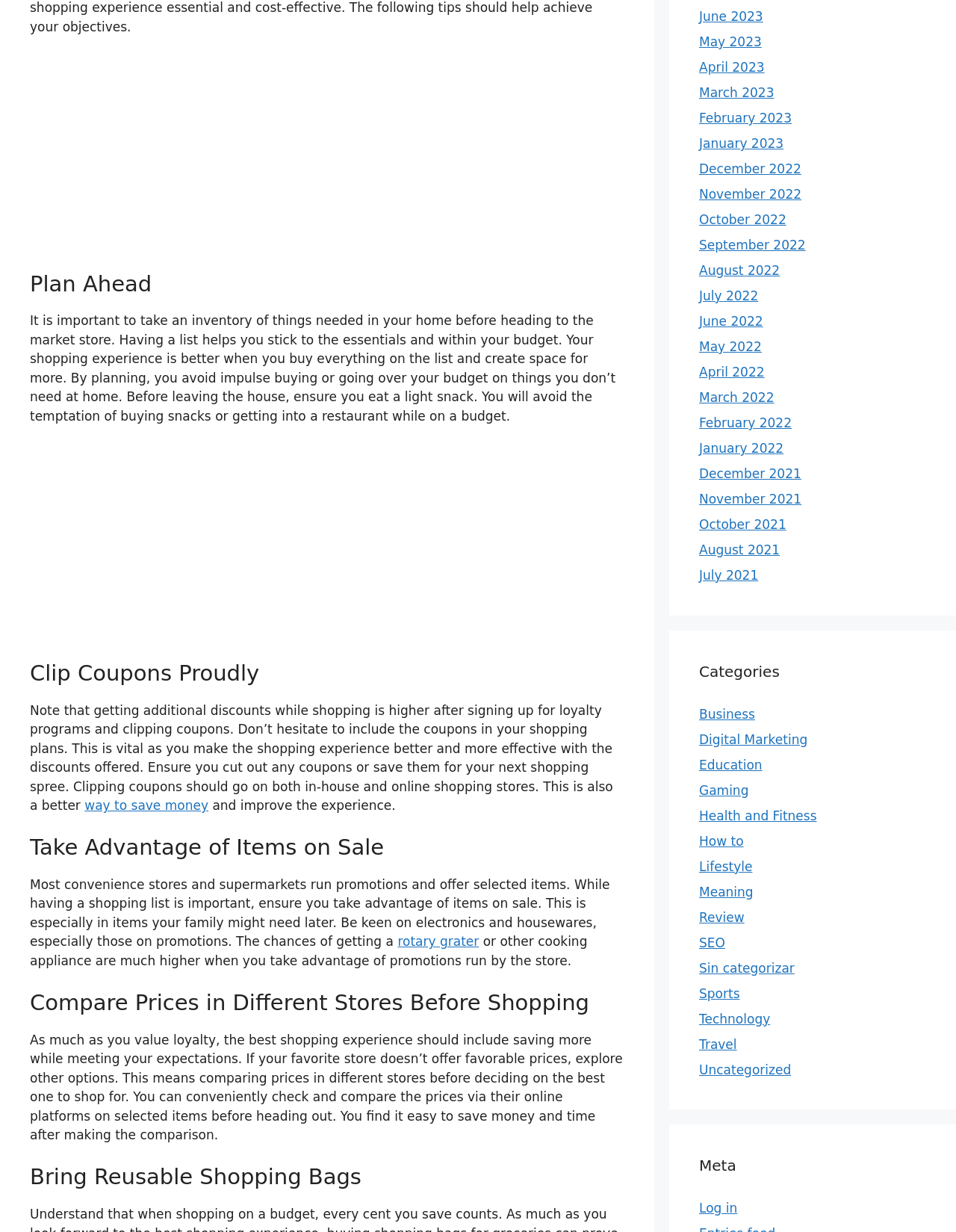Locate the UI element described by Education in the provided webpage screenshot. Return the bounding box coordinates in the format (top-left x, top-left y, bottom-right x, bottom-right y), ensuring all values are between 0 and 1.

[0.731, 0.615, 0.797, 0.627]